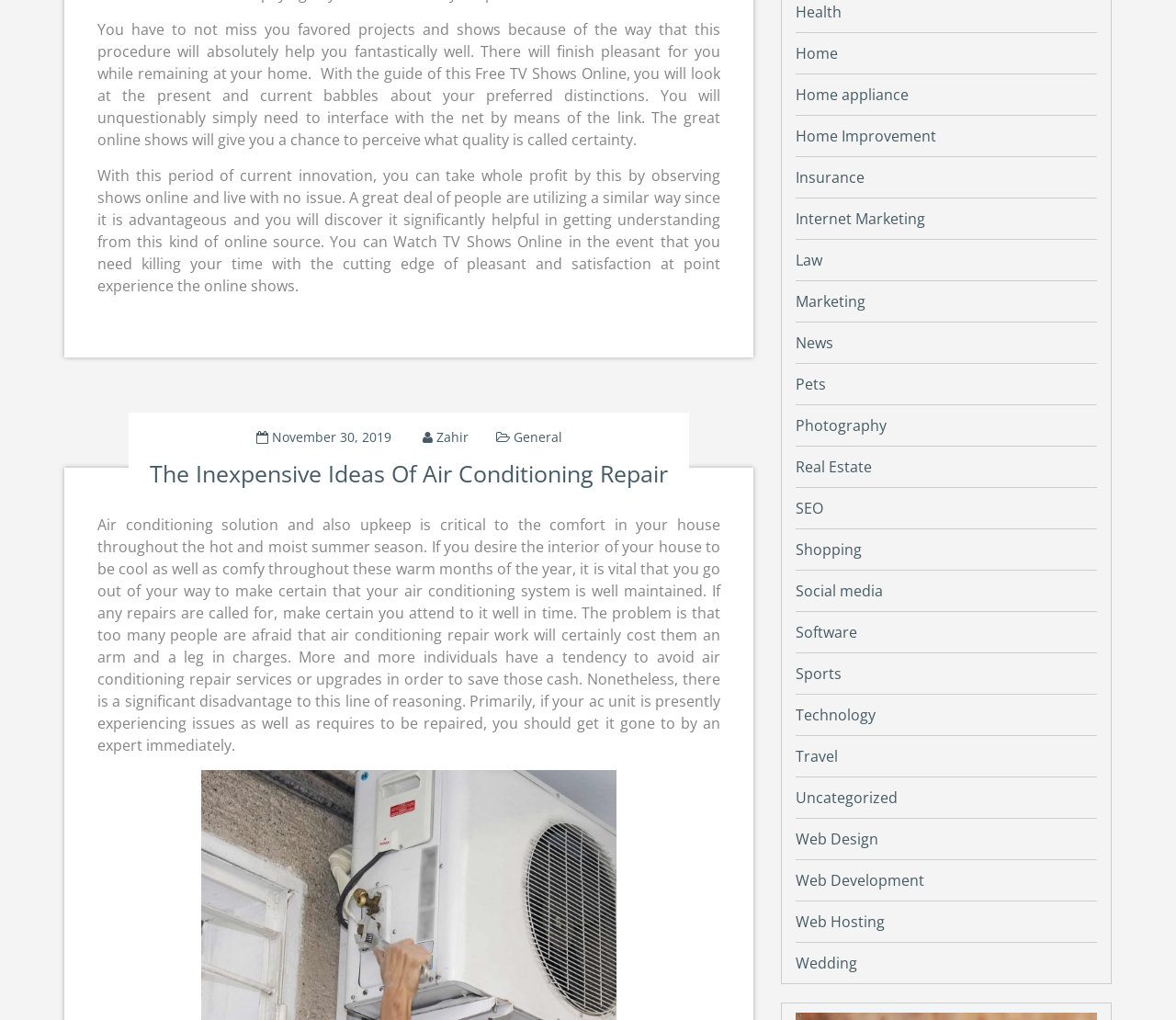Please specify the bounding box coordinates of the clickable region necessary for completing the following instruction: "Visit the 'Home Improvement' section". The coordinates must consist of four float numbers between 0 and 1, i.e., [left, top, right, bottom].

[0.677, 0.123, 0.796, 0.143]